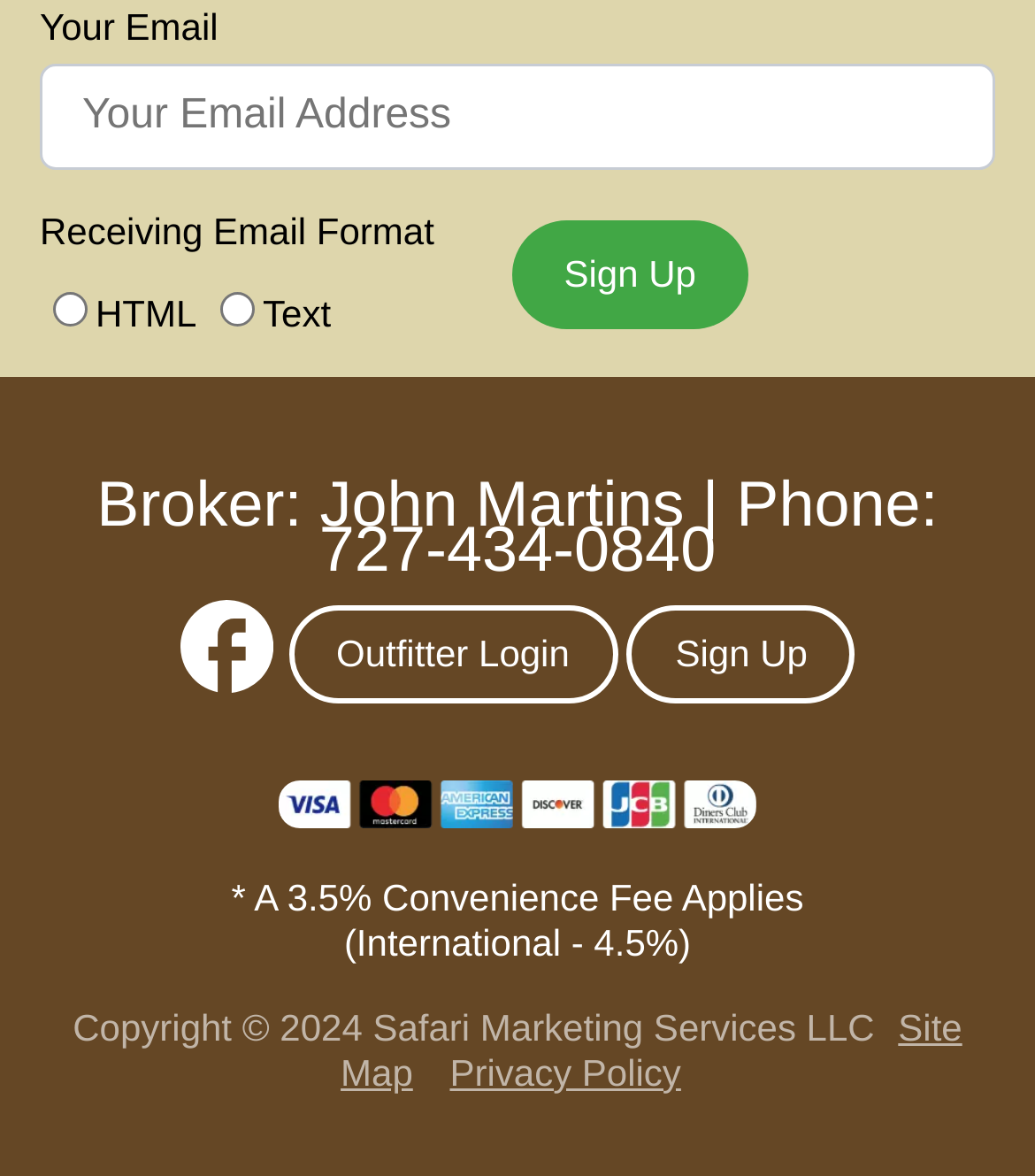Can you specify the bounding box coordinates of the area that needs to be clicked to fulfill the following instruction: "Select HTML email format"?

[0.051, 0.249, 0.085, 0.279]